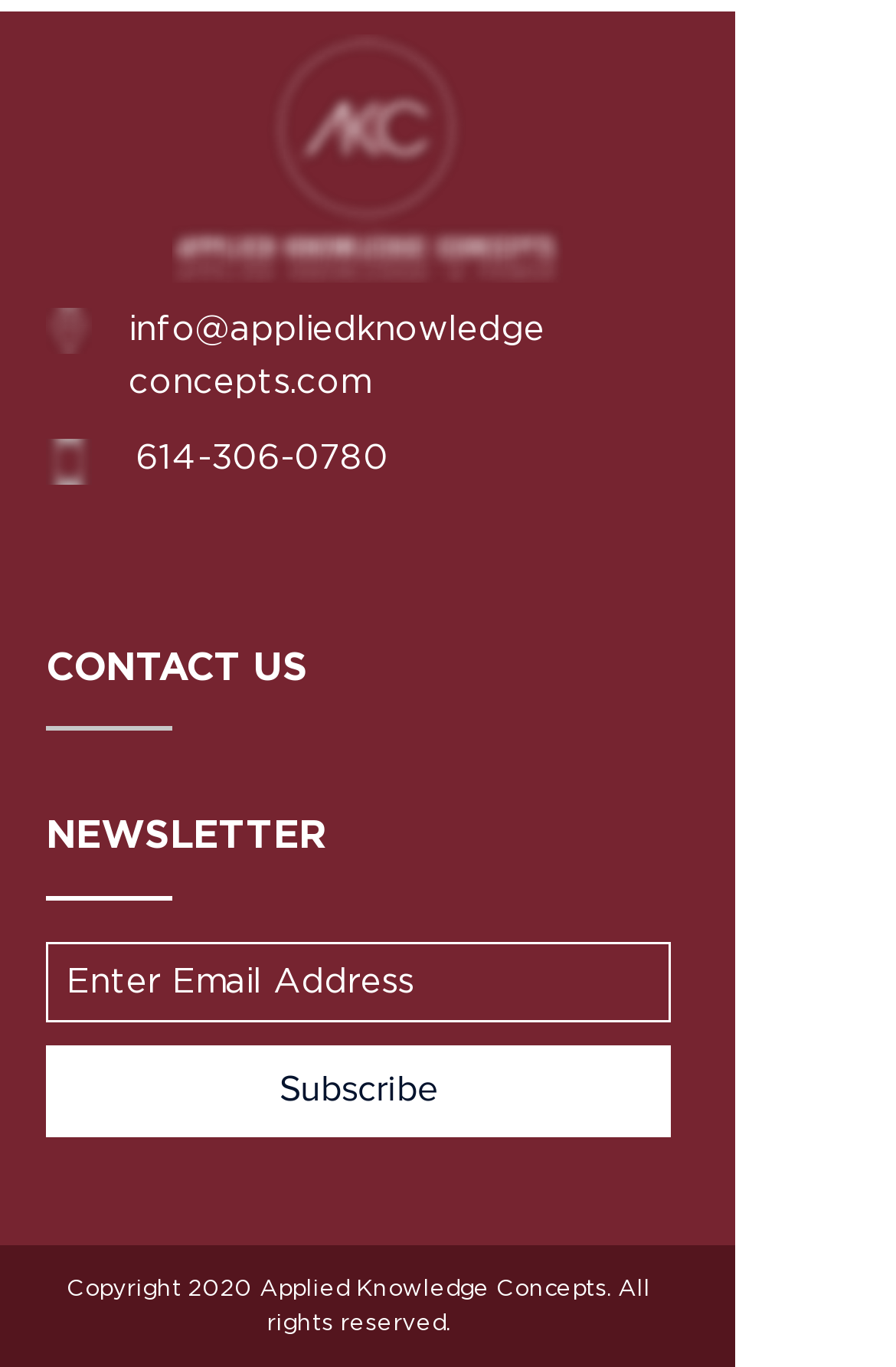What is the email address to contact?
Please ensure your answer is as detailed and informative as possible.

I found the email address by looking at the link element with the text 'info@appliedknowledgeconcepts.com' which is located at the top of the page, under the 'contentinfo' section.